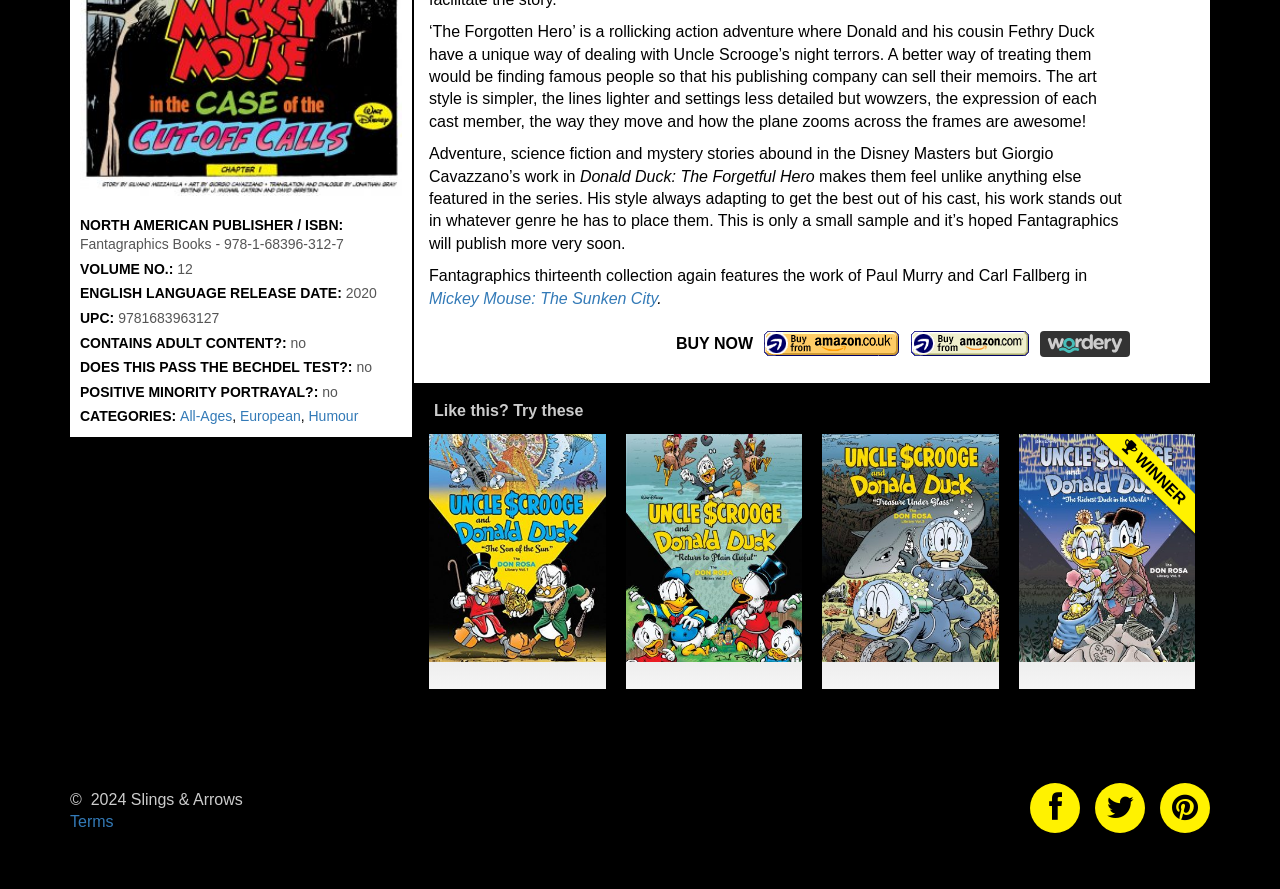What is the category of the book?
Based on the visual, give a brief answer using one word or a short phrase.

All-Ages, European, Humour